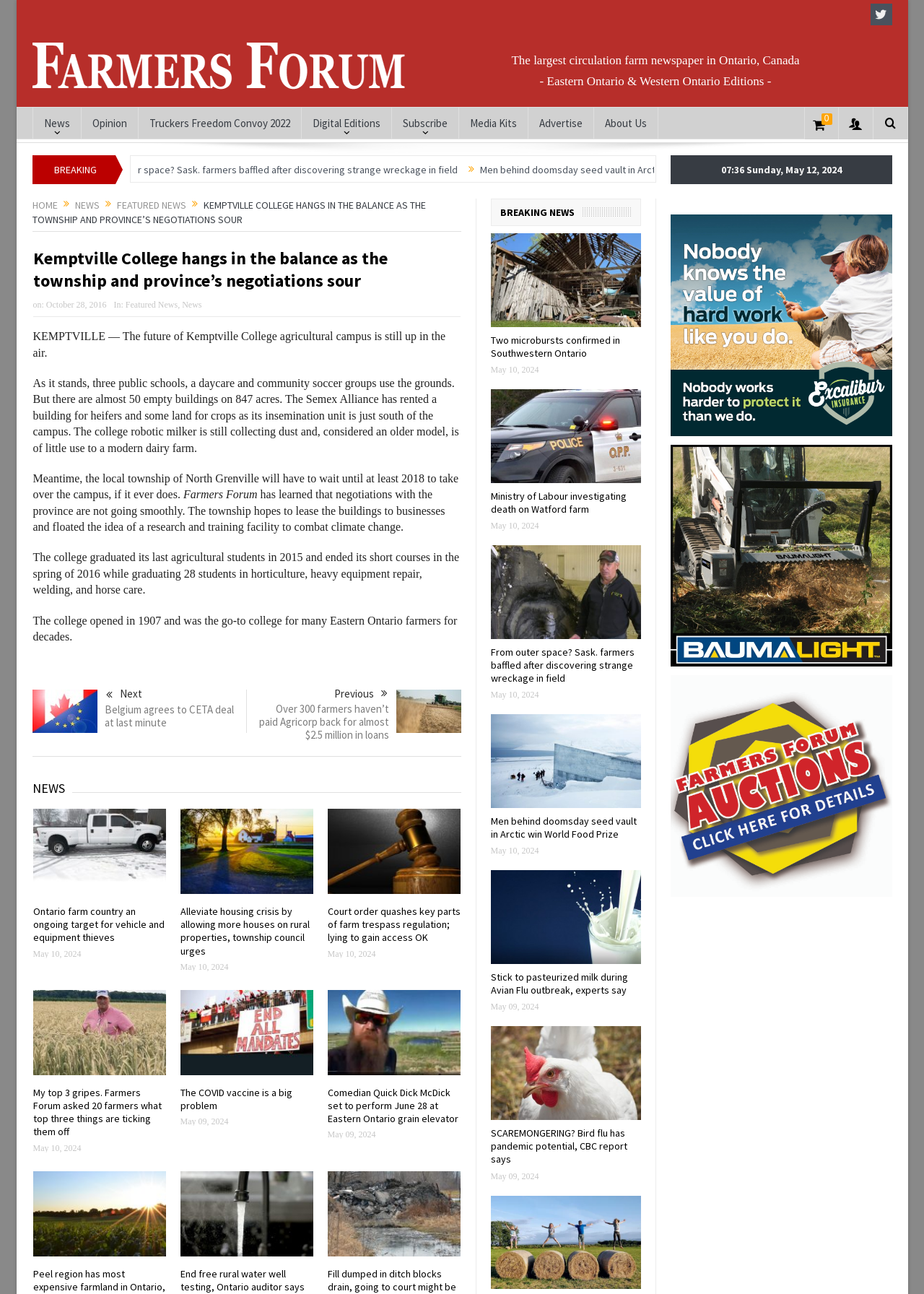Provide a short answer using a single word or phrase for the following question: 
What is the date of the article 'Kemptville College hangs in the balance as the township and province’s negotiations sour'?

October 28, 2016